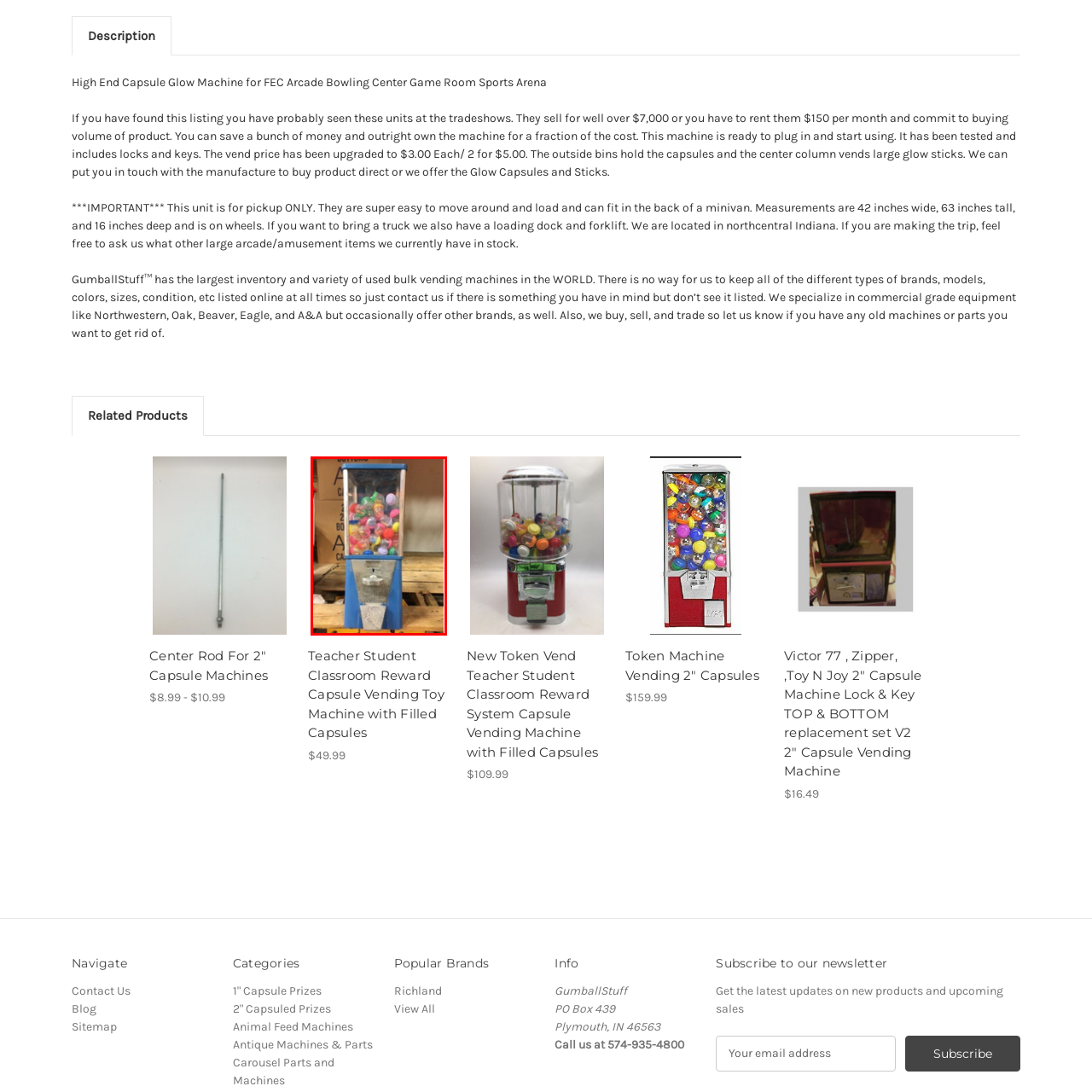Use the image within the highlighted red box to answer the following question with a single word or phrase:
What is the purpose of this vending machine?

rewards or prizes